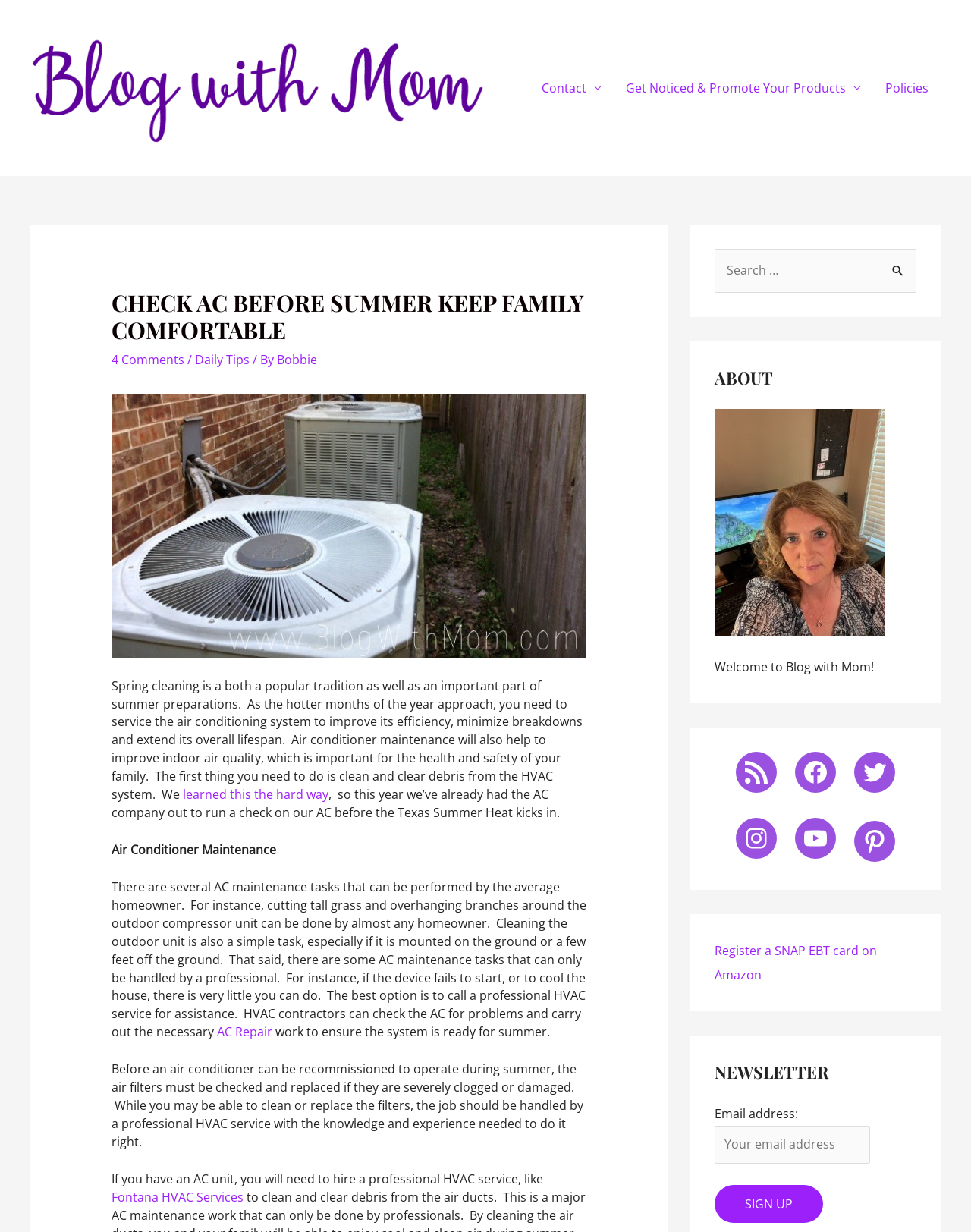Given the element description Instagram, identify the bounding box coordinates for the UI element on the webpage screenshot. The format should be (top-left x, top-left y, bottom-right x, bottom-right y), with values between 0 and 1.

[0.758, 0.664, 0.8, 0.697]